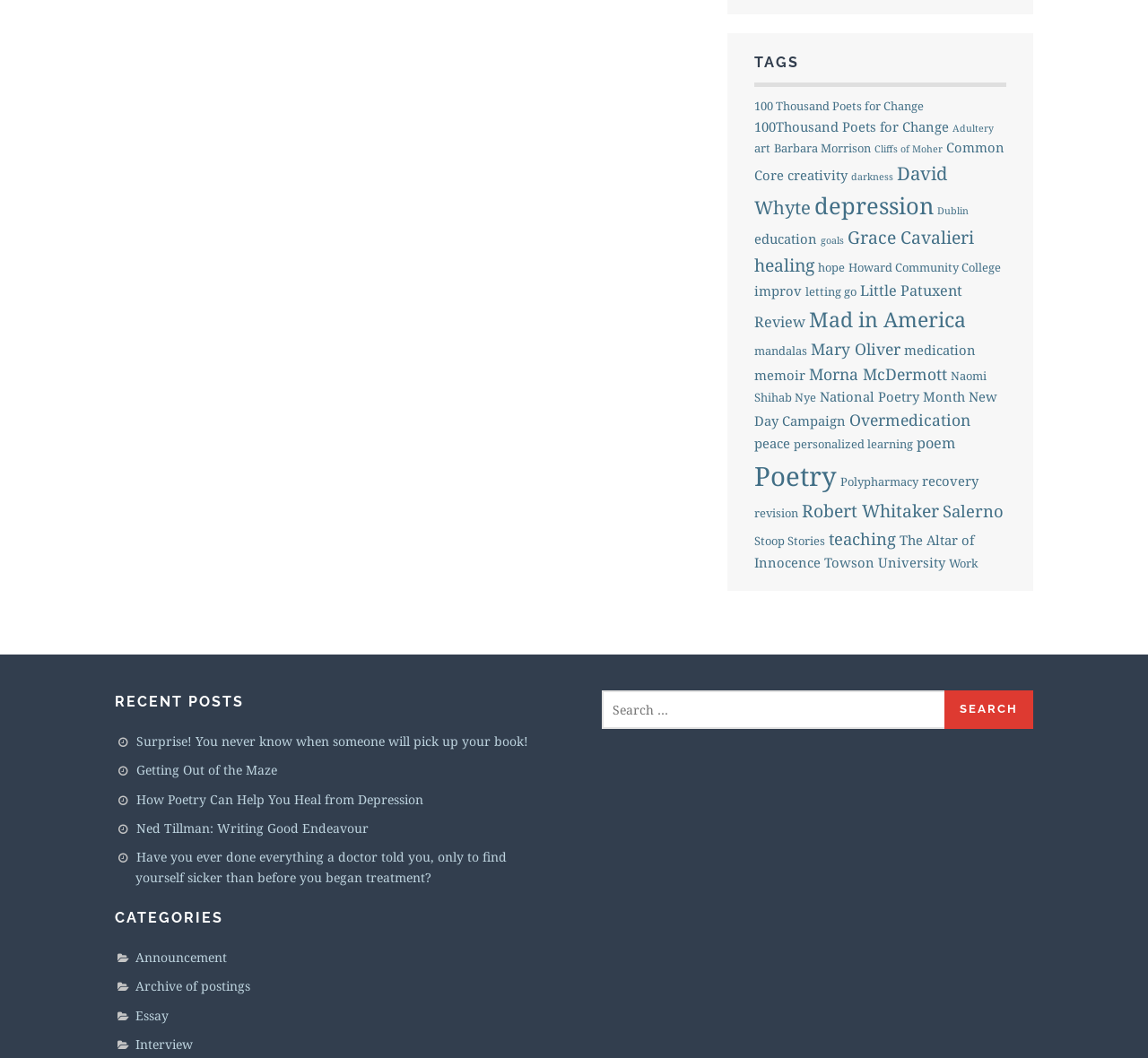Please find the bounding box coordinates of the element's region to be clicked to carry out this instruction: "Visit the website's WordPress page".

[0.81, 0.949, 0.886, 0.964]